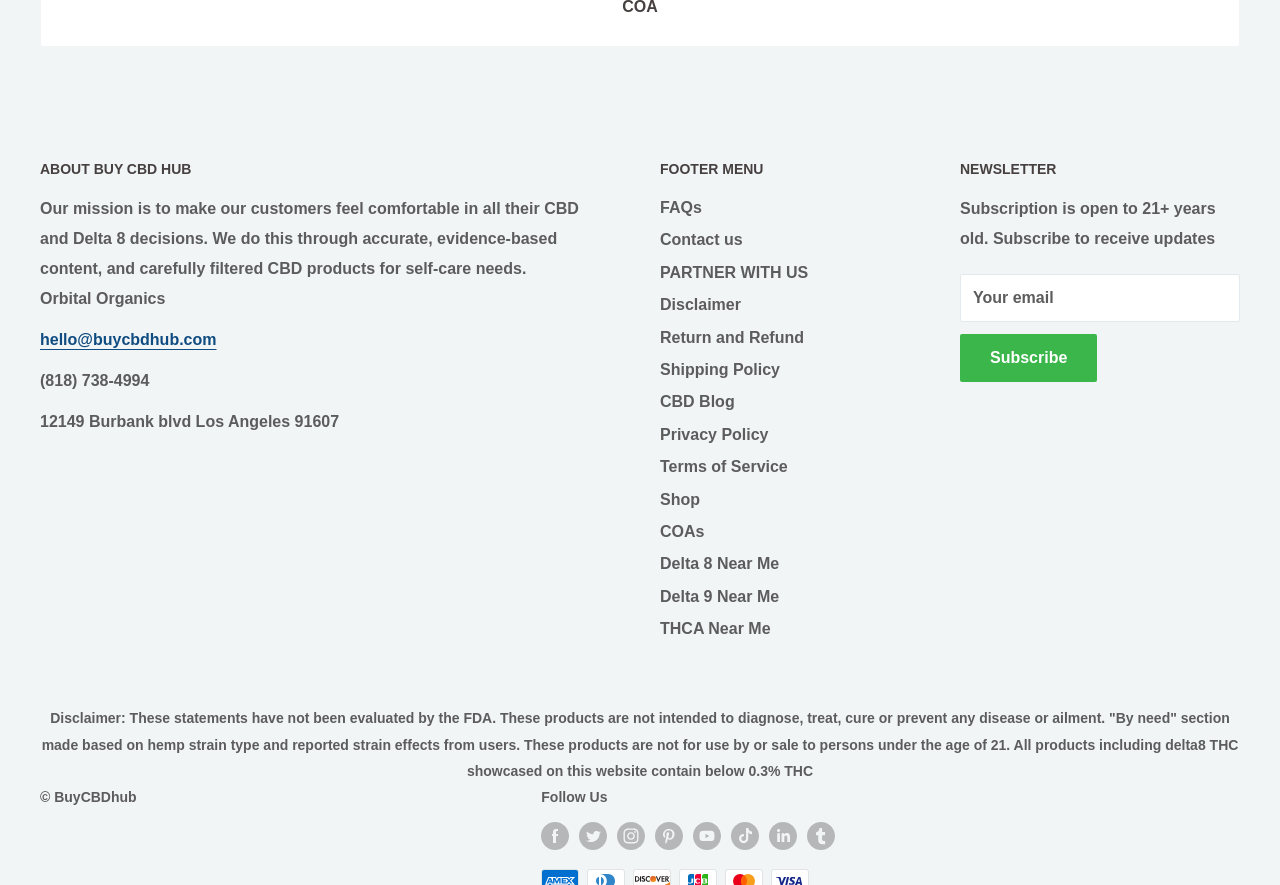Please determine the bounding box coordinates of the element to click in order to execute the following instruction: "Enter email in the 'Your email' textbox". The coordinates should be four float numbers between 0 and 1, specified as [left, top, right, bottom].

[0.75, 0.73, 0.969, 0.784]